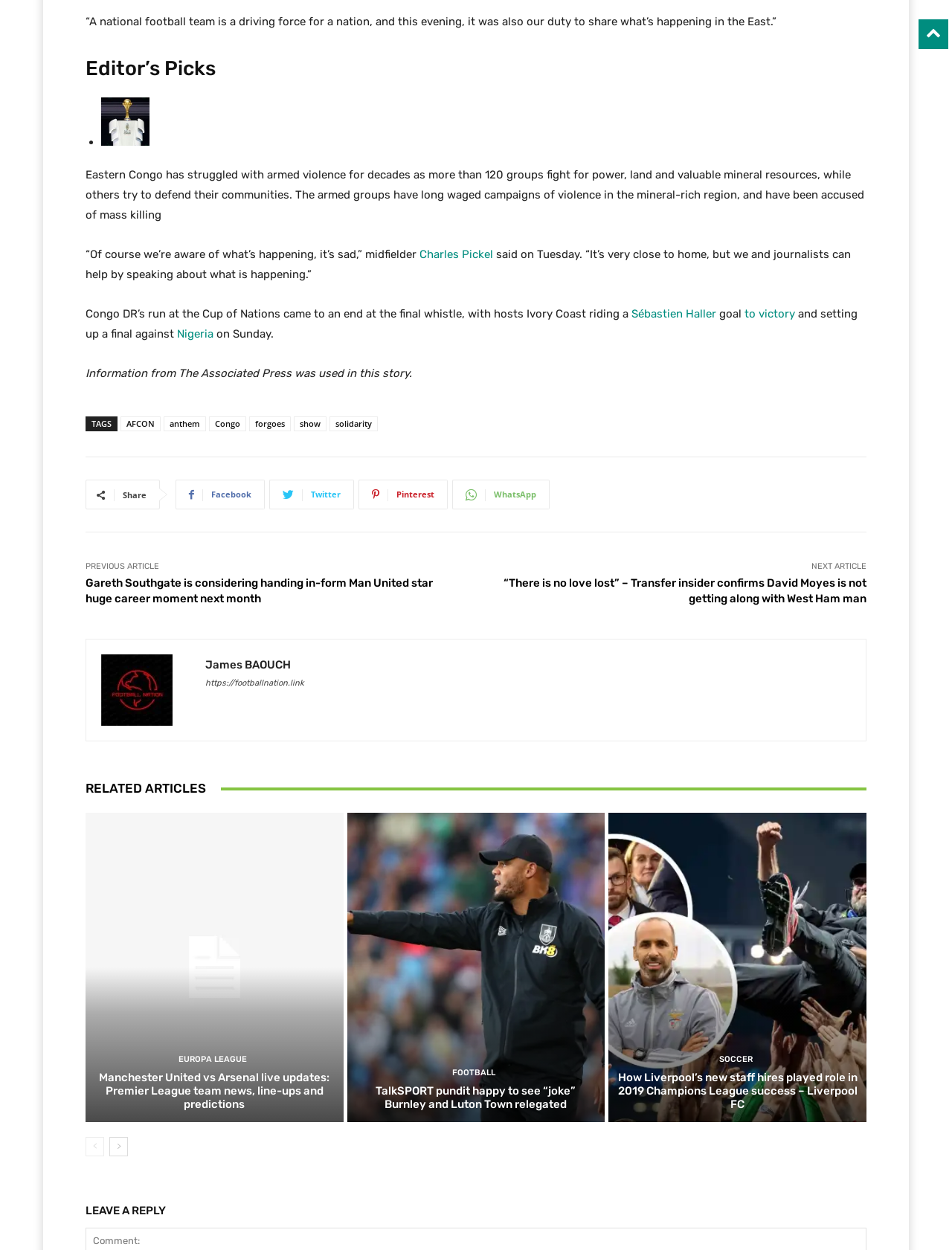What is the name of the region mentioned in the article?
Please give a detailed and elaborate answer to the question.

The article mentions that Eastern Congo has struggled with armed violence for decades, and the Congo DR team is aware of the situation there.